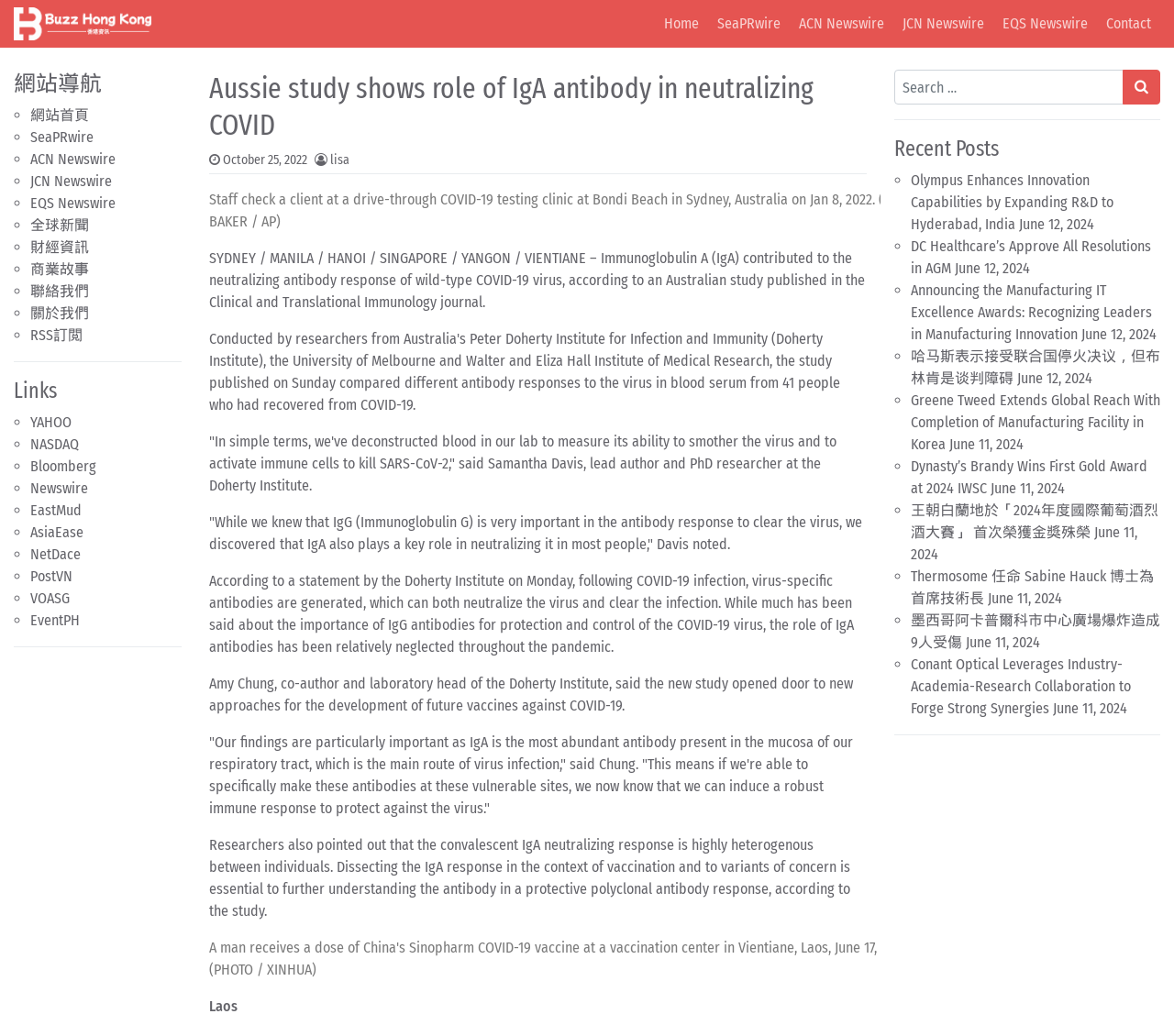Generate the title text from the webpage.

Aussie study shows role of IgA antibody in neutralizing COVID